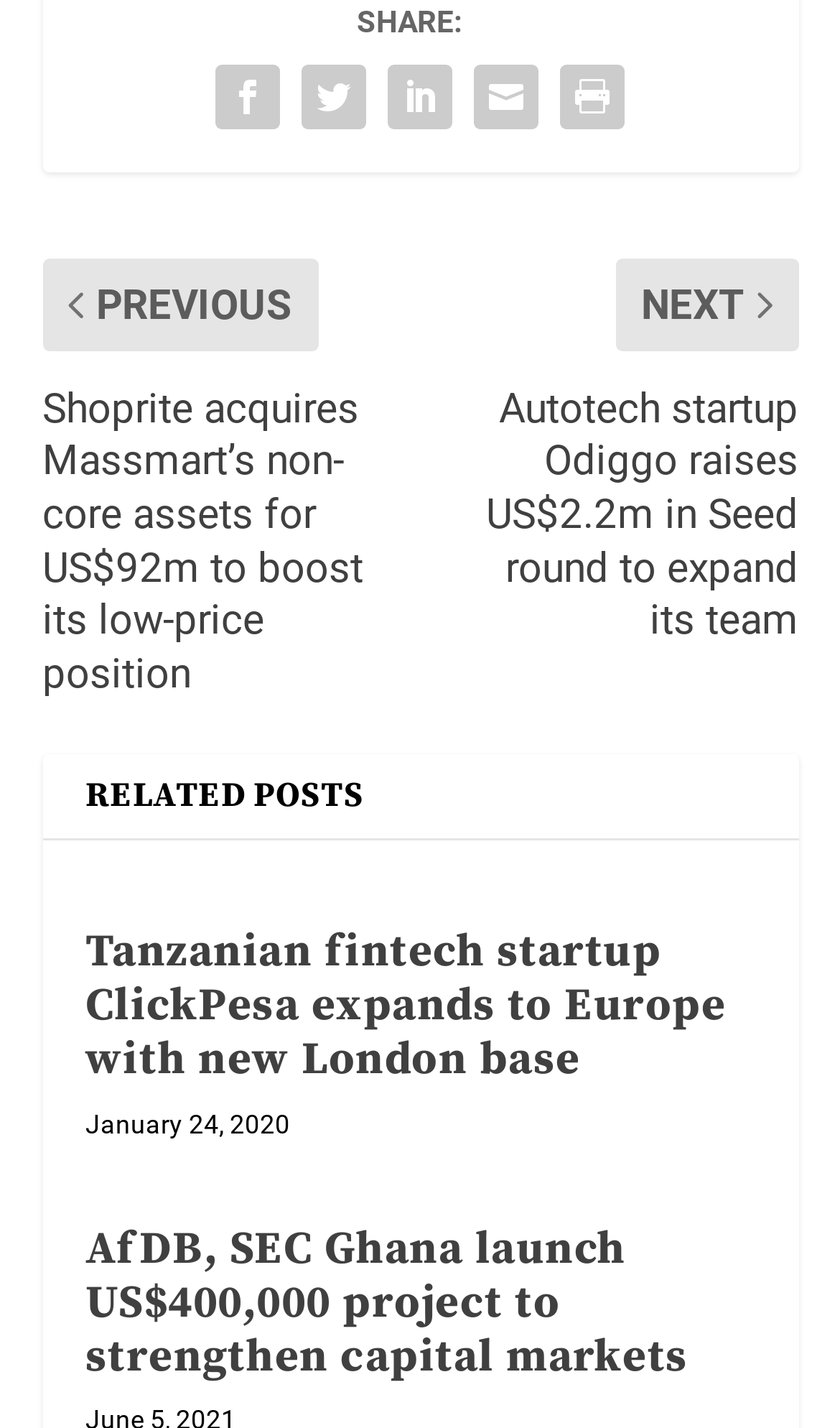When was the first related post published?
From the image, respond with a single word or phrase.

January 24, 2020